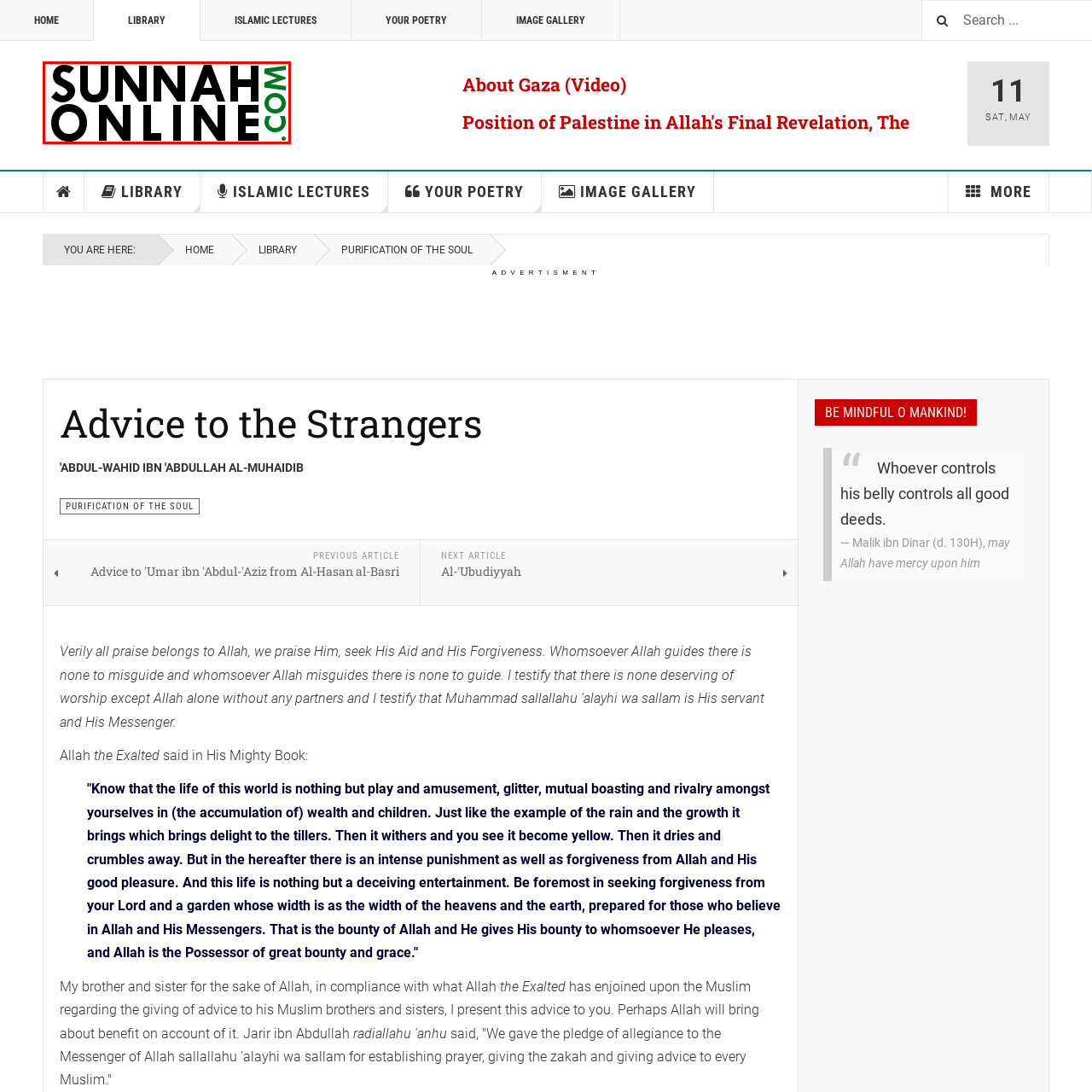Focus on the section within the red boundary and provide a detailed description.

The image features the logo of "SunnahOnline.com," prominently displaying the site name in stylized text. The word "SUNNAH" is rendered in bold black letters, emphasizing its significance, while "ONLINE" is presented in a vibrant green, creating a visual contrast. The ".com" is slightly smaller and placed to the right, indicating the website's online presence. This logo represents a platform focused on Islamic teachings and resources, aiming to provide valuable insights and guidance to its visitors. The overall design reflects a blend of tradition and accessibility, aligning with the site's mission to educate and inform about Islamic principles.